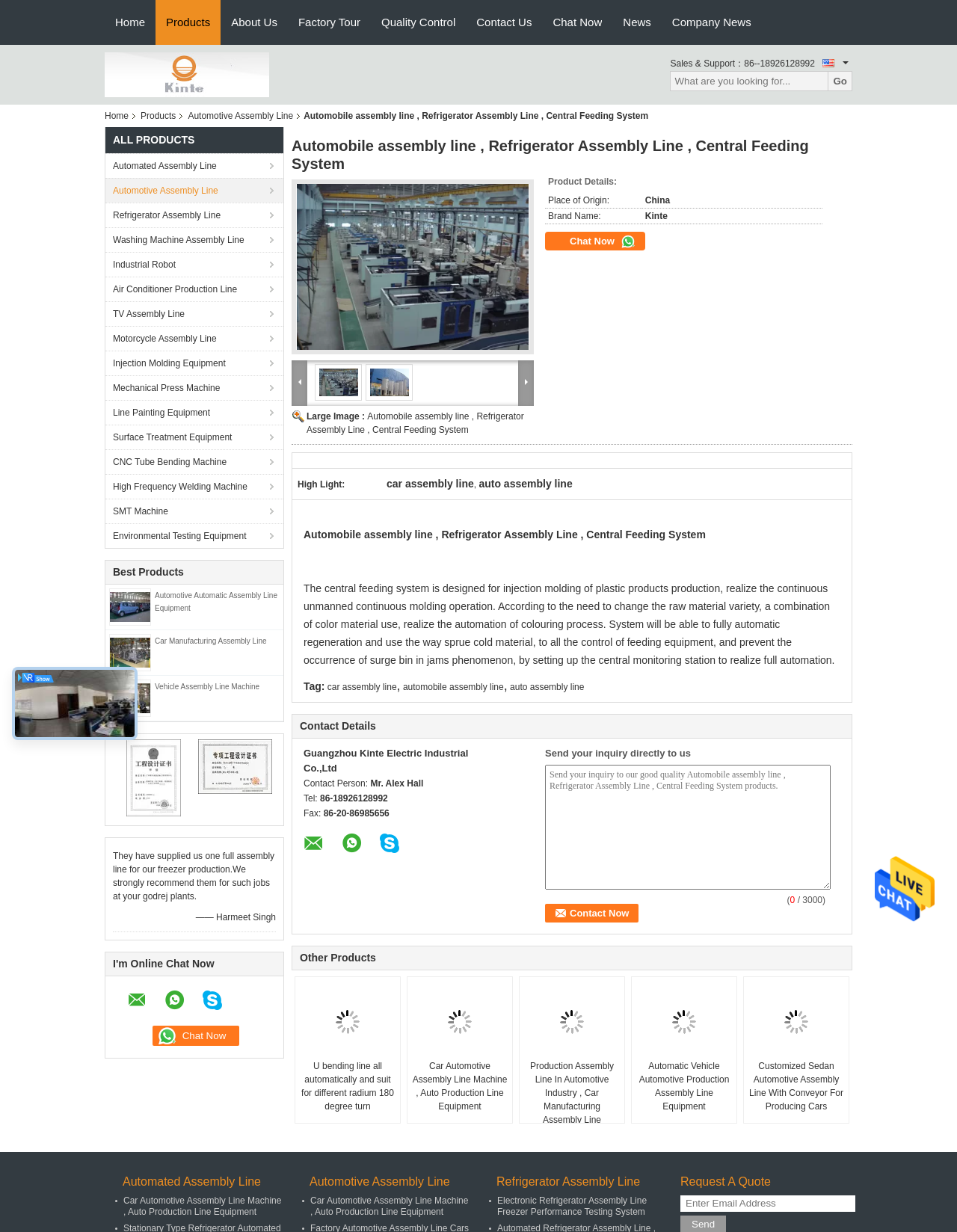Describe all the significant parts and information present on the webpage.

This webpage is about Guangzhou Kinte Electric Industrial Co., Ltd, a company that specializes in automotive assembly lines, refrigerator assembly lines, and central feeding systems. 

At the top of the page, there is a navigation menu with links to "Home", "Products", "About Us", "Factory Tour", "Quality Control", and "Contact Us". Below the navigation menu, there is a company logo and a link to "Guangzhou Kinte Electric Industrial Co.,Ltd". 

On the left side of the page, there is a list of product categories, including "Automated Assembly Line", "Automotive Assembly Line", "Refrigerator Assembly Line", and others. 

In the main content area, there are three tables showcasing different products, each with a link to the product page and an image. The products include "Automotive Automatic Assembly Line Equipment", "Car Manufacturing Assembly Line", and "Vehicle Assembly Line Machine". 

Below the product tables, there are two certification images from China Guangzhou Kinte Electric Industrial Co.,Ltd. 

At the bottom of the page, there is a testimonial from a satisfied customer, Harmeet Singh, who recommends the company for assembly line jobs.